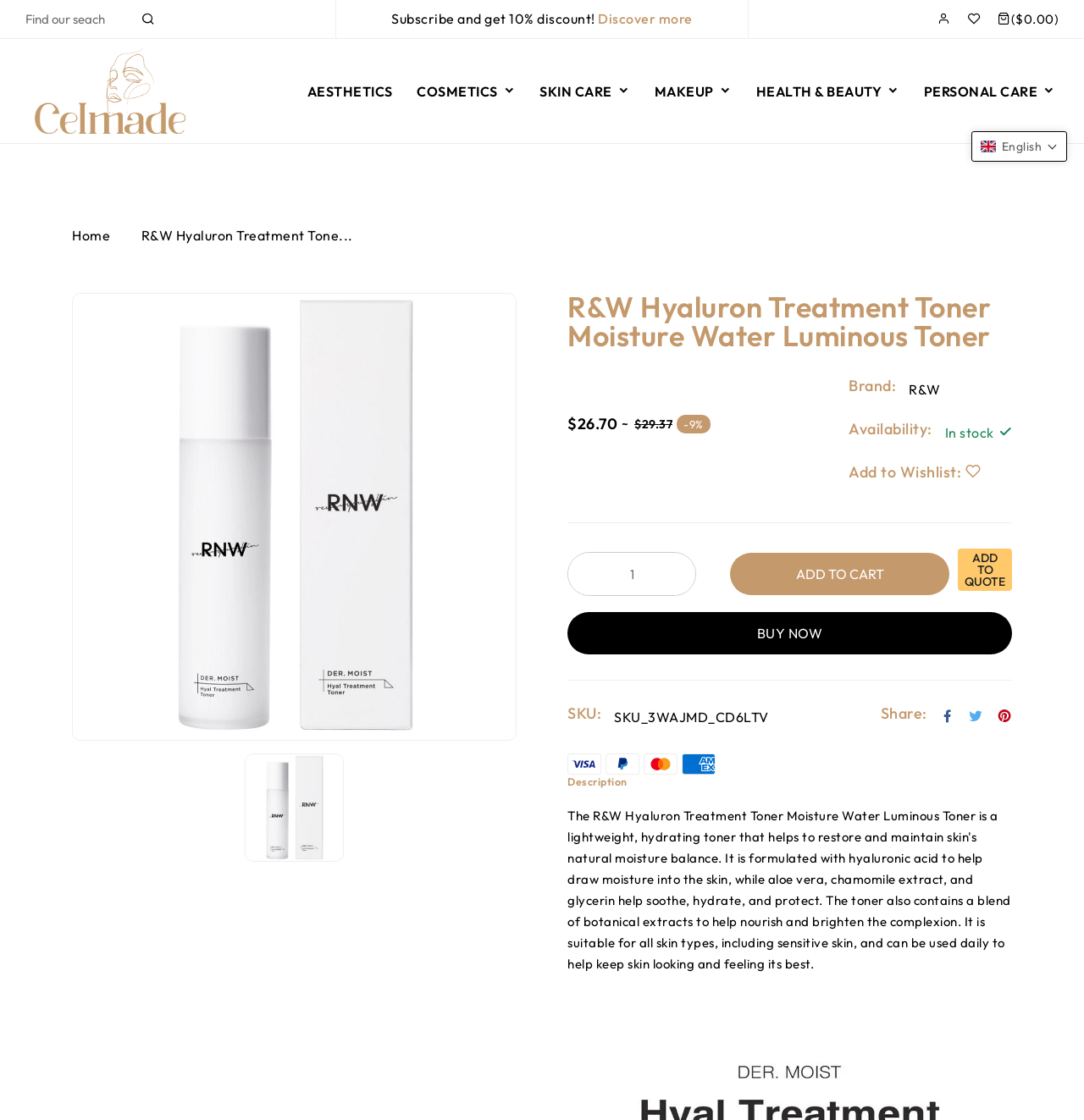Please identify the bounding box coordinates of the element on the webpage that should be clicked to follow this instruction: "Buy now". The bounding box coordinates should be given as four float numbers between 0 and 1, formatted as [left, top, right, bottom].

[0.523, 0.547, 0.934, 0.585]